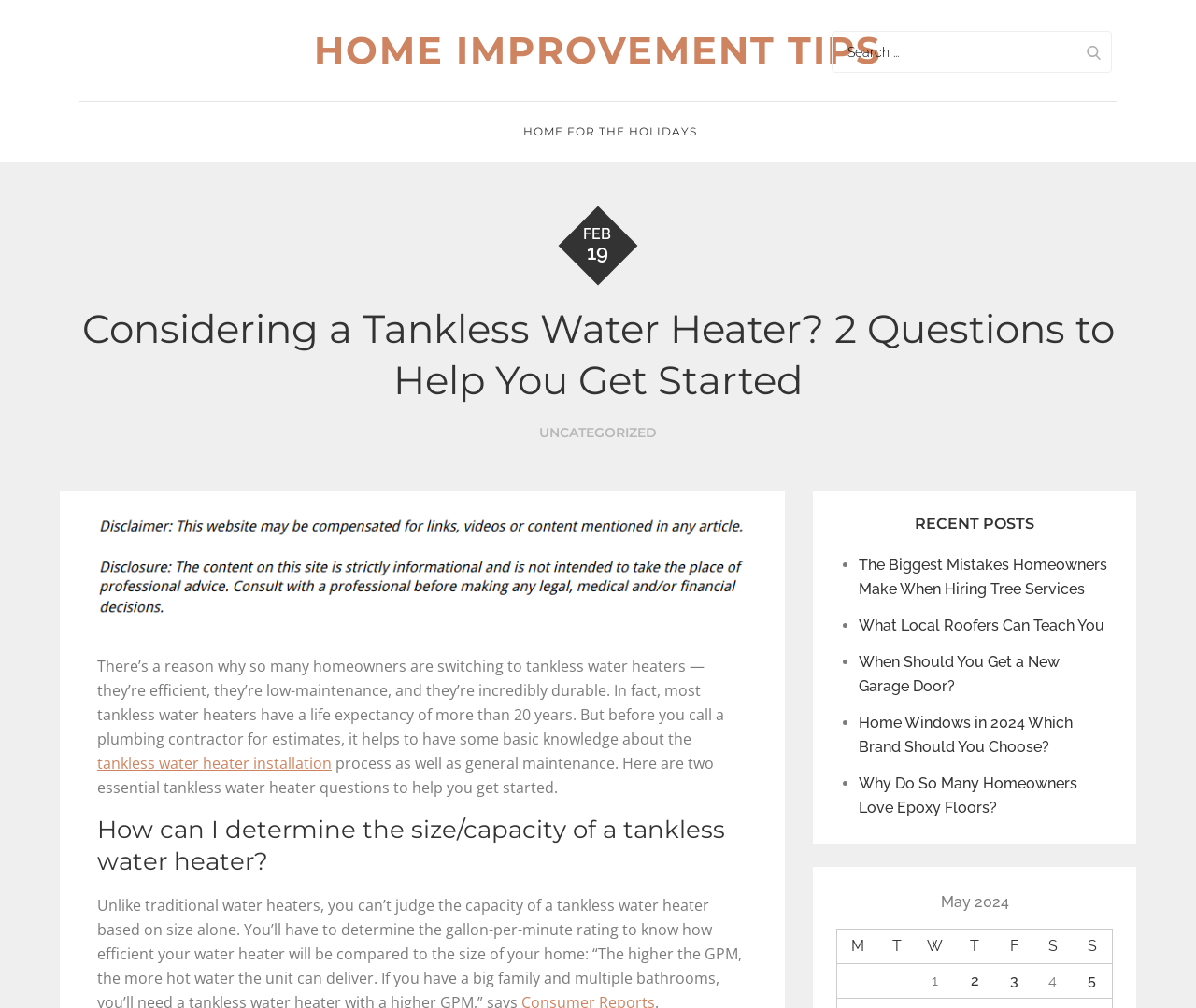Please study the image and answer the question comprehensively:
What is the purpose of the search box?

The search box is located at the top right corner of the webpage, and it has a placeholder text 'Search for:', which suggests that its purpose is to allow users to search for specific content within the website.